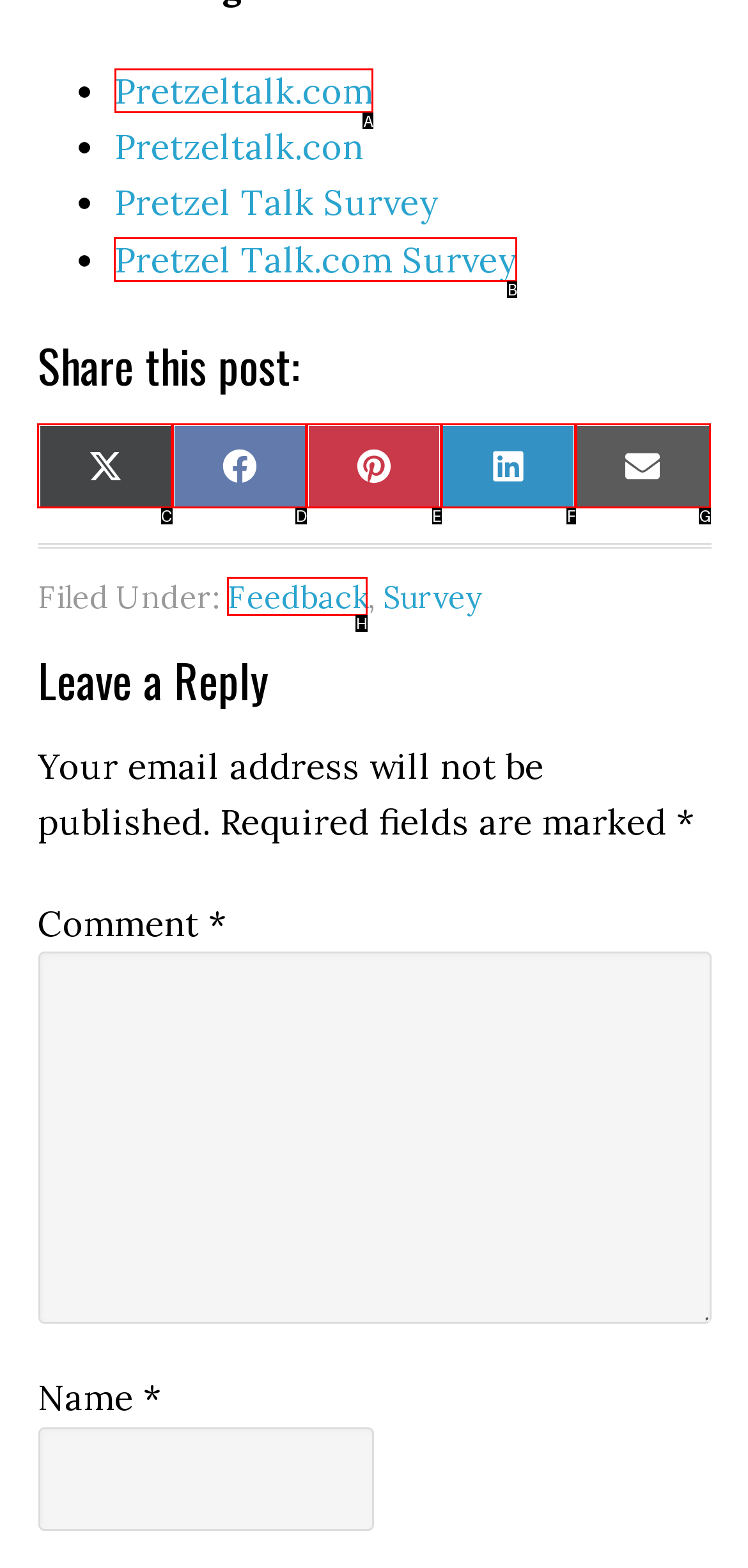Identify the correct HTML element to click for the task: Click on Pretzeltalk.com. Provide the letter of your choice.

A